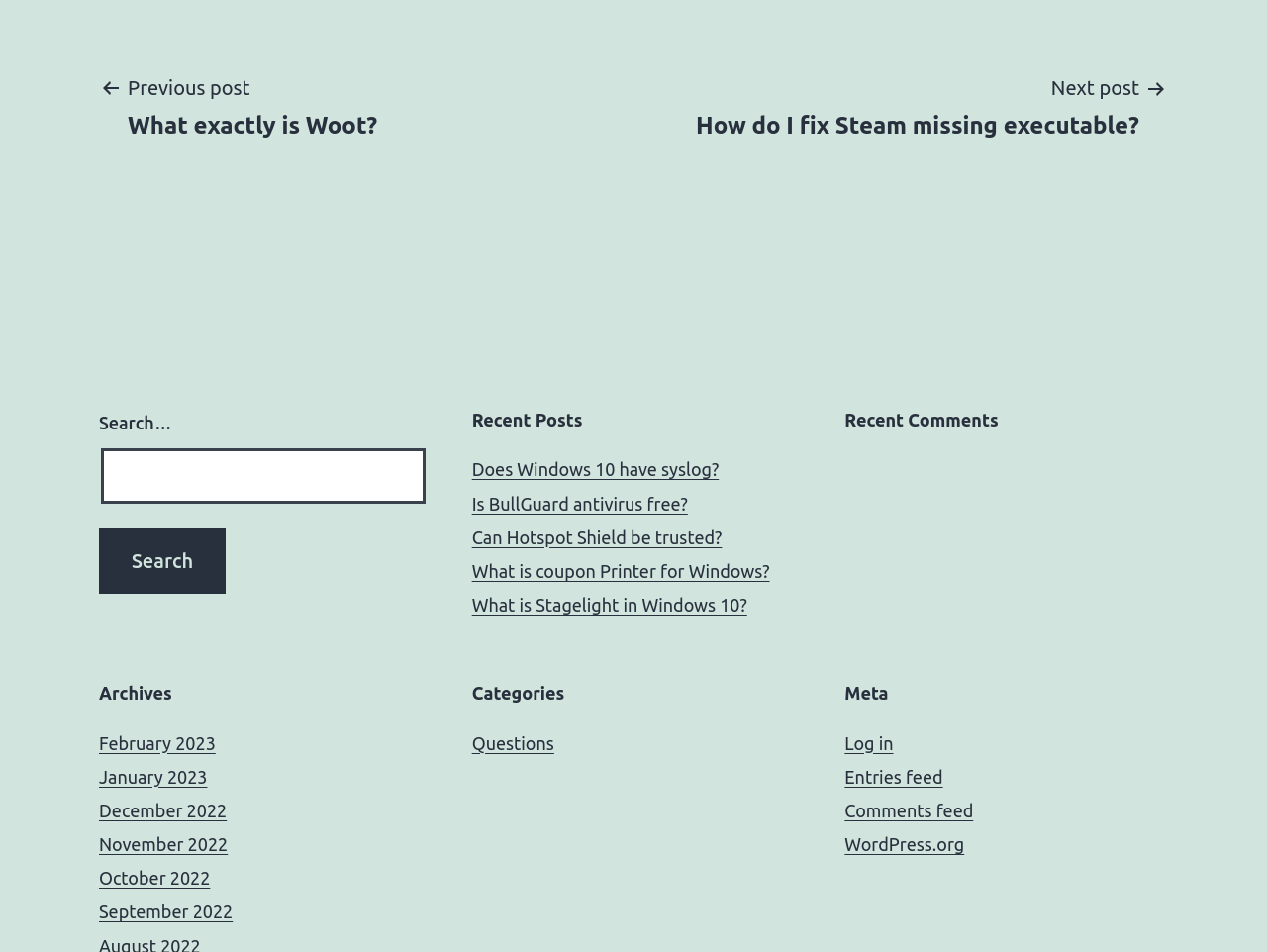Determine the bounding box of the UI element mentioned here: "Previous postWhat exactly is Woot?". The coordinates must be in the format [left, top, right, bottom] with values ranging from 0 to 1.

[0.078, 0.075, 0.32, 0.148]